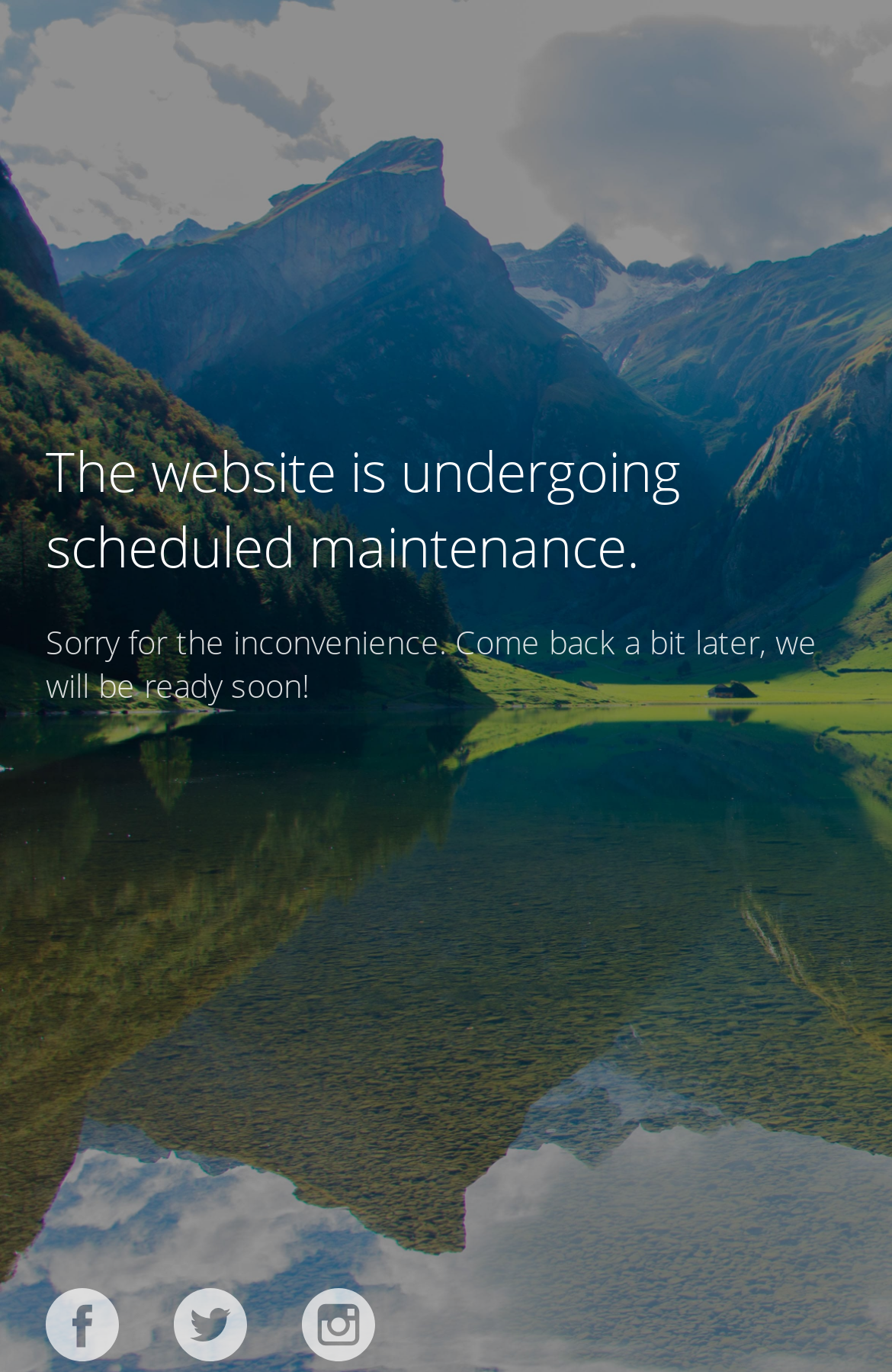Determine the bounding box for the UI element that matches this description: "title="Facebook"".

[0.051, 0.939, 0.133, 0.992]